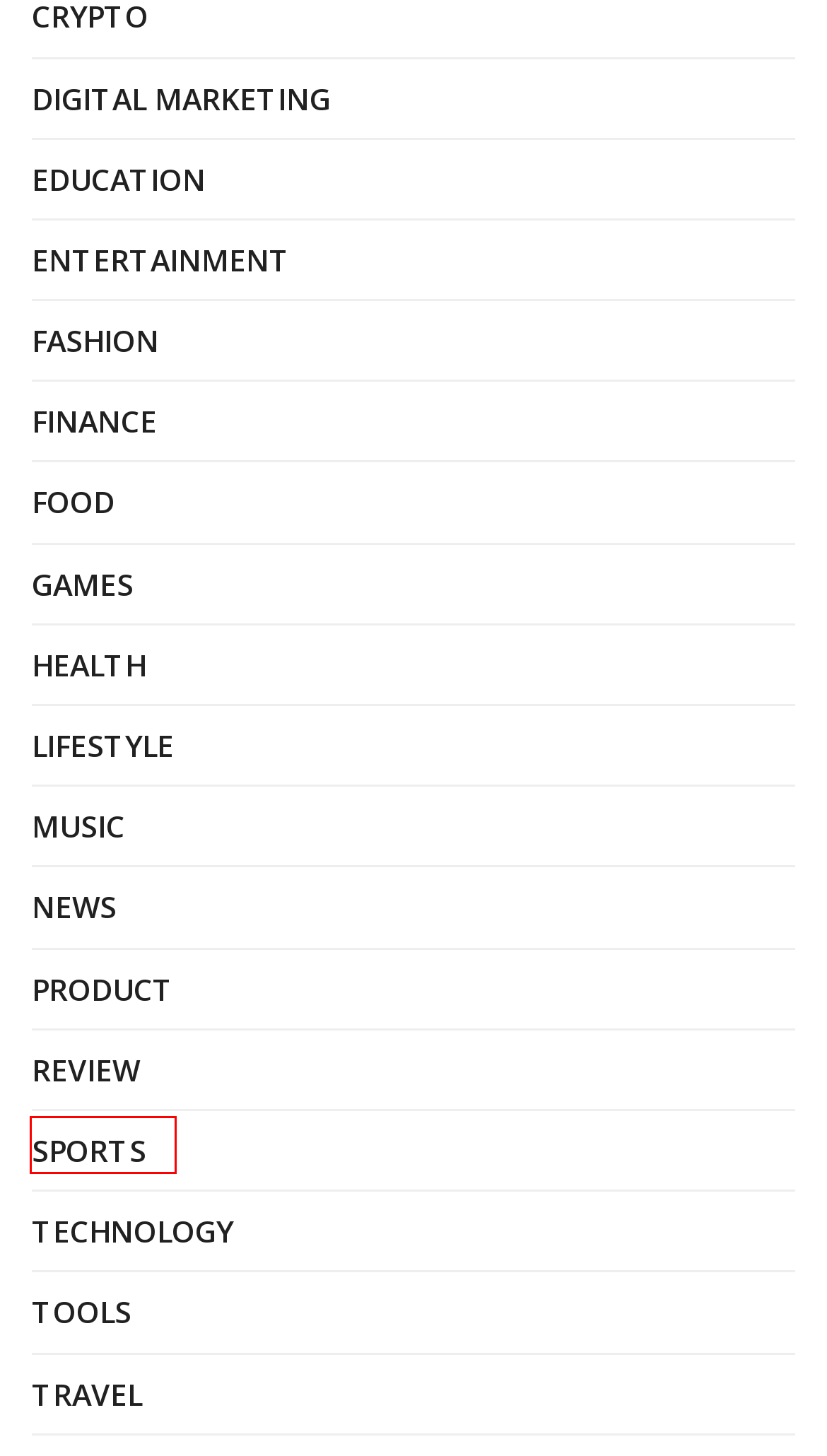You are provided a screenshot of a webpage featuring a red bounding box around a UI element. Choose the webpage description that most accurately represents the new webpage after clicking the element within the red bounding box. Here are the candidates:
A. Food Archives - OVERINSIDER
B. Crypto Archives - OVERINSIDER
C. Finance Archives - OVERINSIDER
D. Health Archives - OVERINSIDER
E. Education Archives - OVERINSIDER
F. Celebrity Archives - OVERINSIDER
G. Lifestyle Archives - OVERINSIDER
H. Music Archives - OVERINSIDER

G